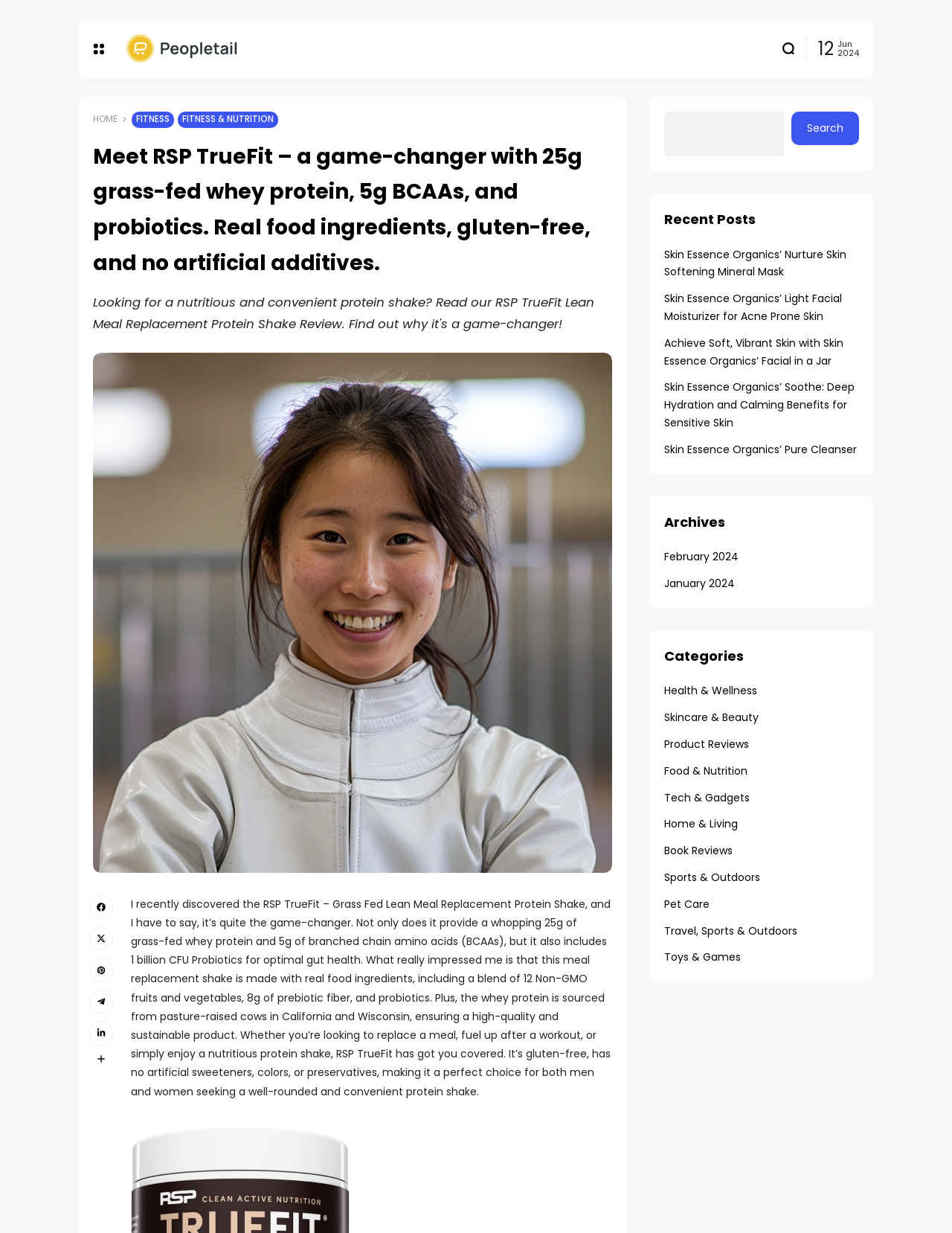Locate the bounding box coordinates of the clickable area needed to fulfill the instruction: "Check the 'Recent Posts' section".

[0.698, 0.169, 0.794, 0.187]